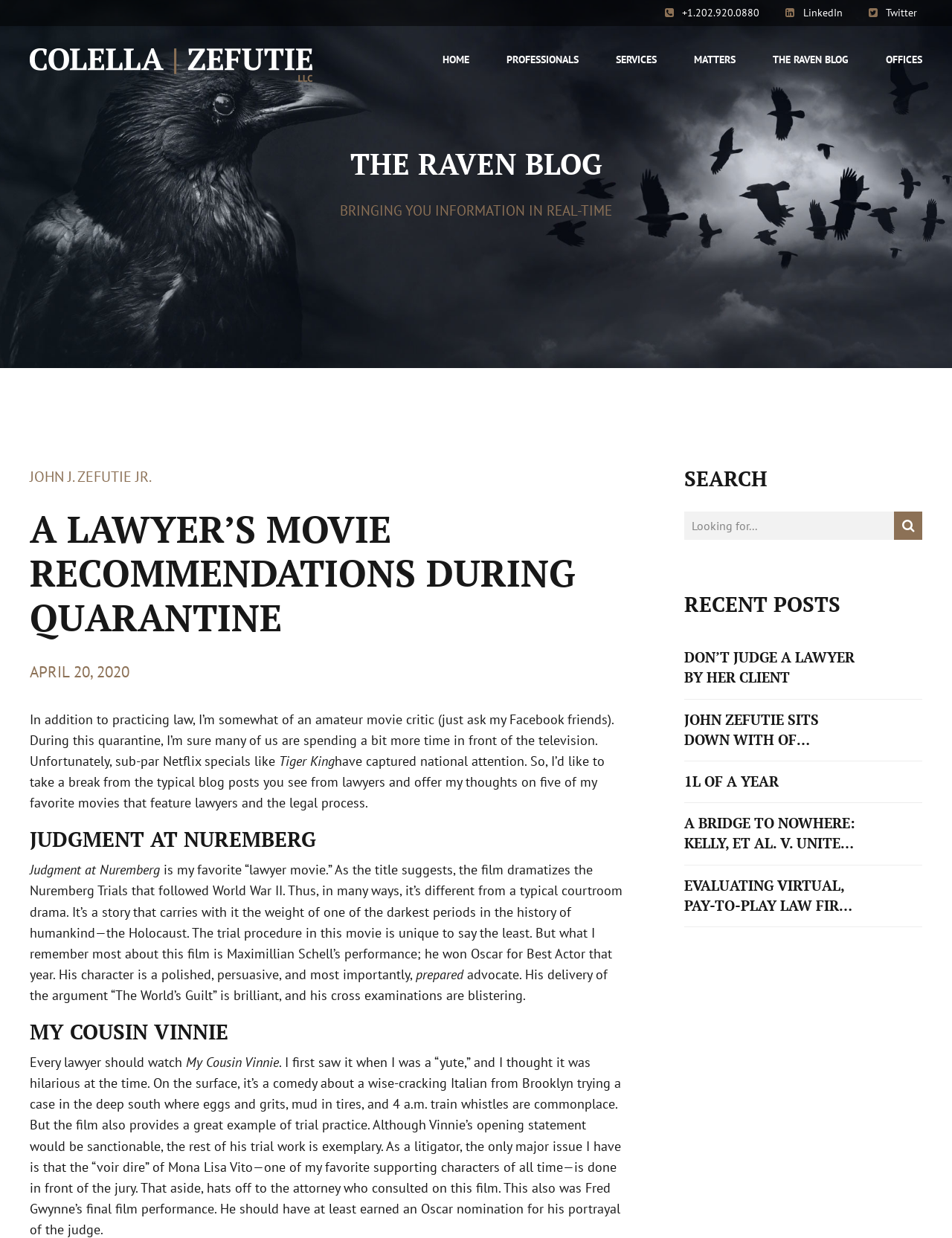Identify the bounding box for the UI element described as: "The Raven Blog". Ensure the coordinates are four float numbers between 0 and 1, formatted as [left, top, right, bottom].

[0.812, 0.021, 0.891, 0.075]